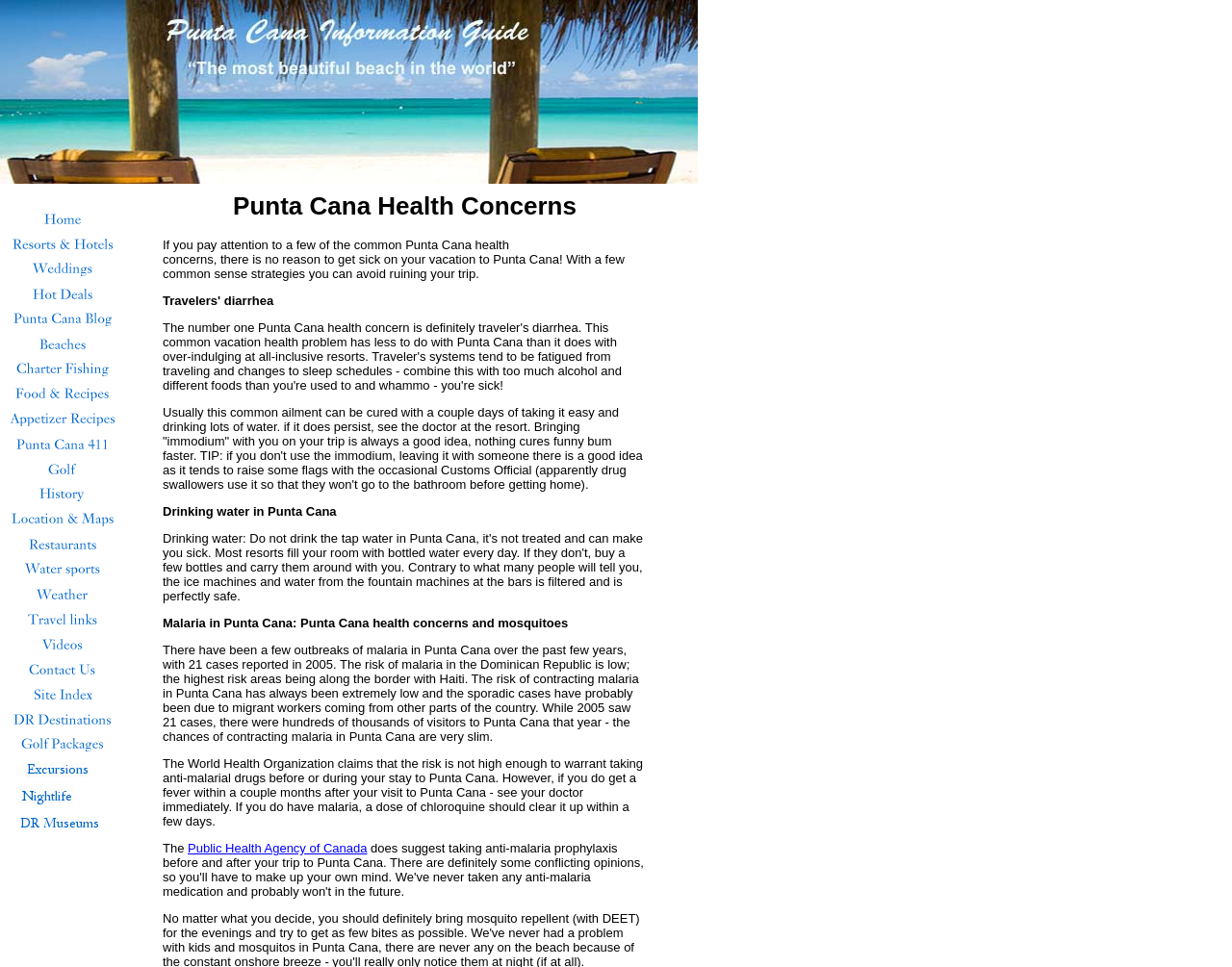What is the main topic of this webpage?
Kindly answer the question with as much detail as you can.

Based on the webpage content, the main topic is about health concerns that tourists may encounter when visiting Punta Cana, including common ailments and diseases such as diarrhea, malaria, and others.